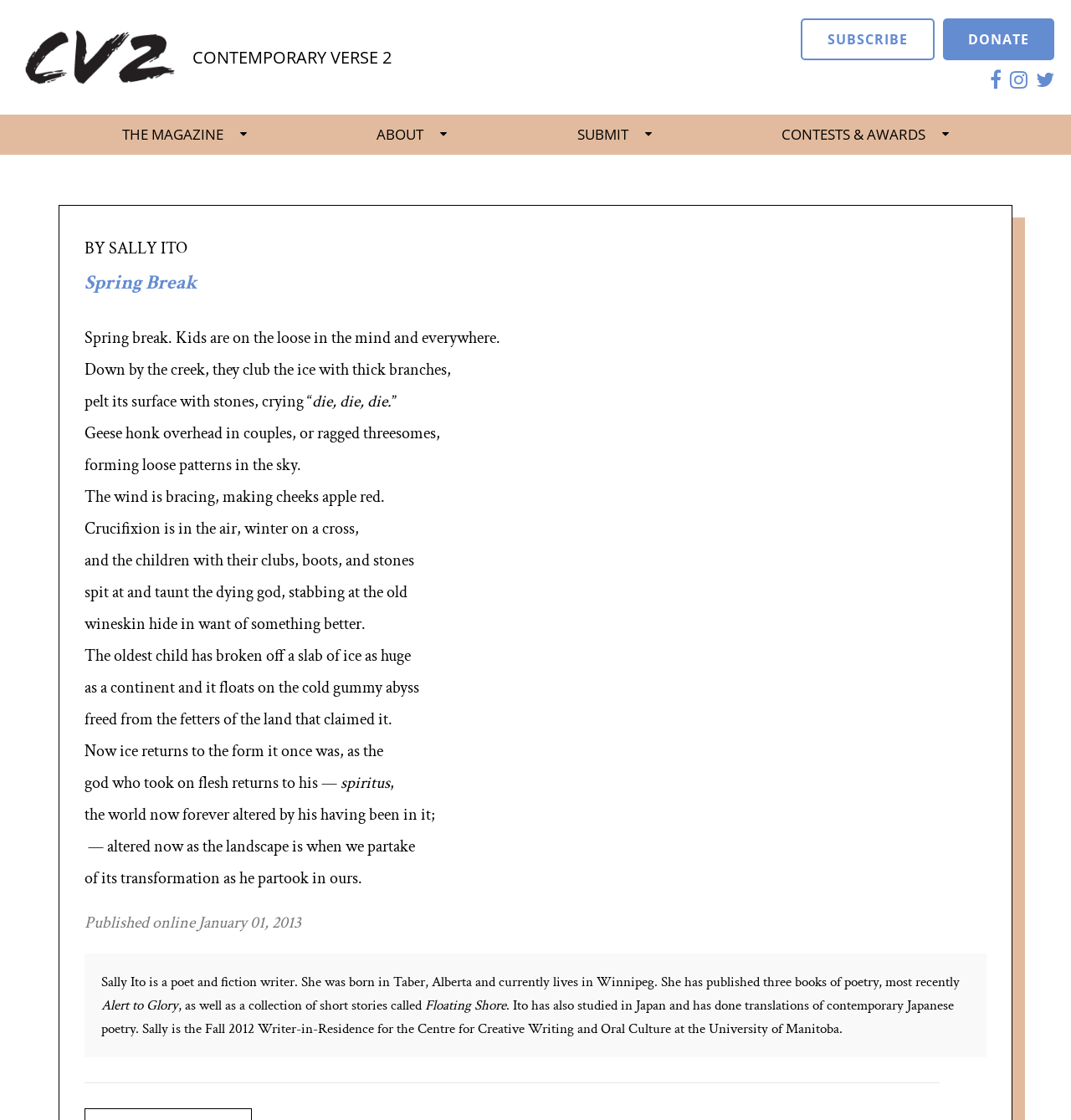Reply to the question with a single word or phrase:
Who is the author of the poem?

Sally Ito